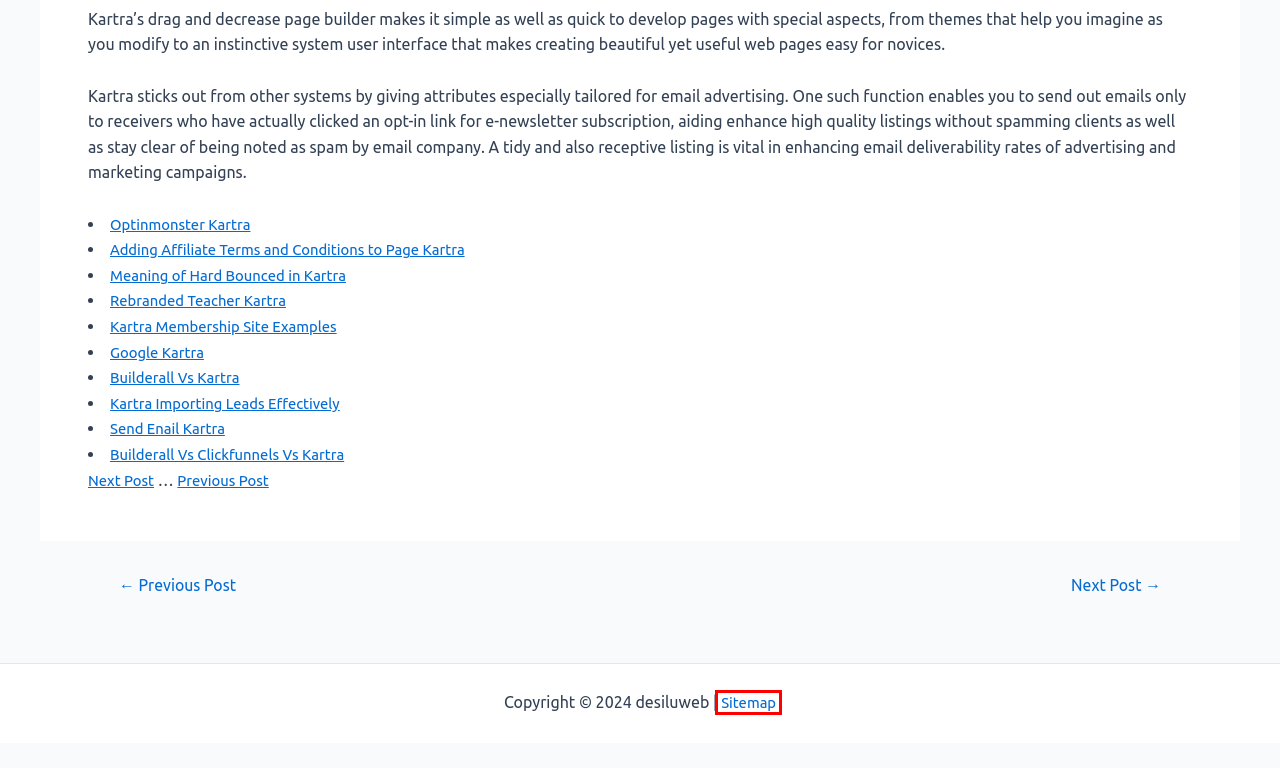Look at the screenshot of a webpage with a red bounding box and select the webpage description that best corresponds to the new page after clicking the element in the red box. Here are the options:
A. Kartra Membership Site Examples - Everything You Need To Know NOW
B. Sitemap - desiluweb
C. Rebranded Teacher.kartra - Everything You Need To Know NOW
D. Builderall Vs Clickfunnels Vs Kartra - Everything You Need To Know NOW
E. Can Clickfunnel Funnels Be Transferred to Kartra - Everything You Need To Know NOW
F. Optinmonster Kartra - Everything You Need To Know NOW
G. Google Kartra - Everything You Need To Know NOW
H. Kartra Importing Leads Effectively - Everything You Need To Know NOW

B